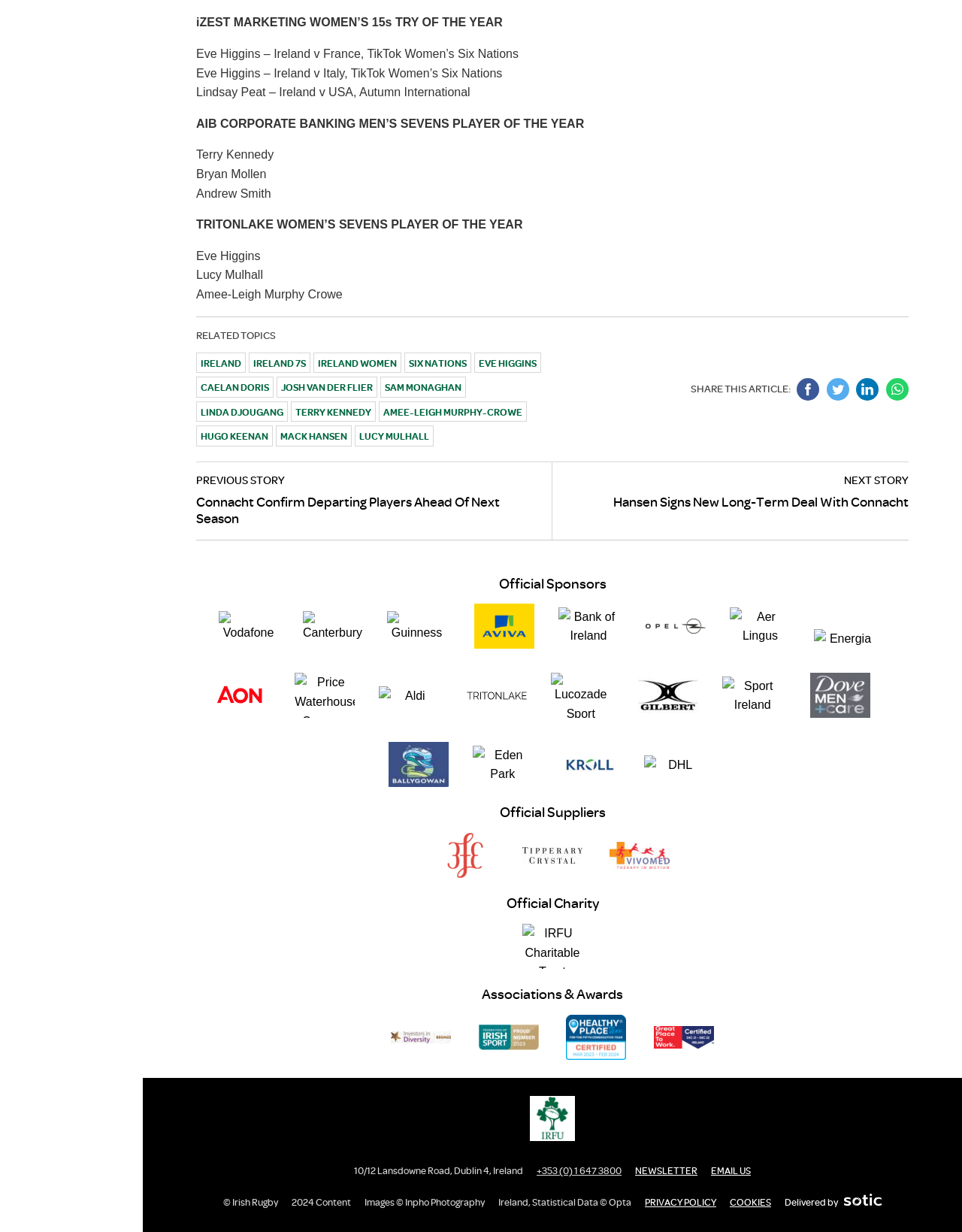Please locate the UI element described by "About us and our Programs" and provide its bounding box coordinates.

None